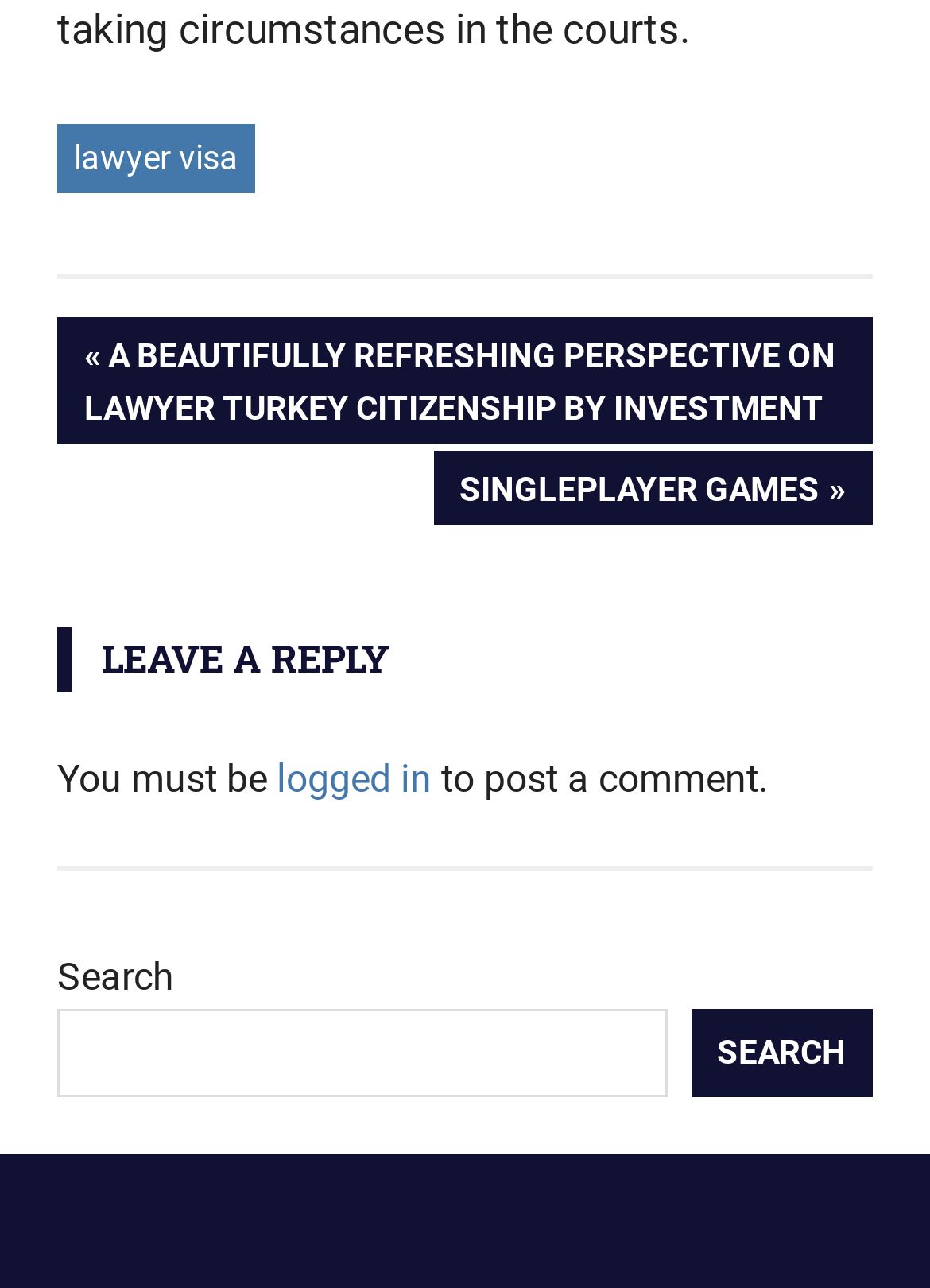What is the footer section for?
Make sure to answer the question with a detailed and comprehensive explanation.

The footer section has a link labeled 'lawyer visa', which suggests that it is intended to provide additional links or resources to users.